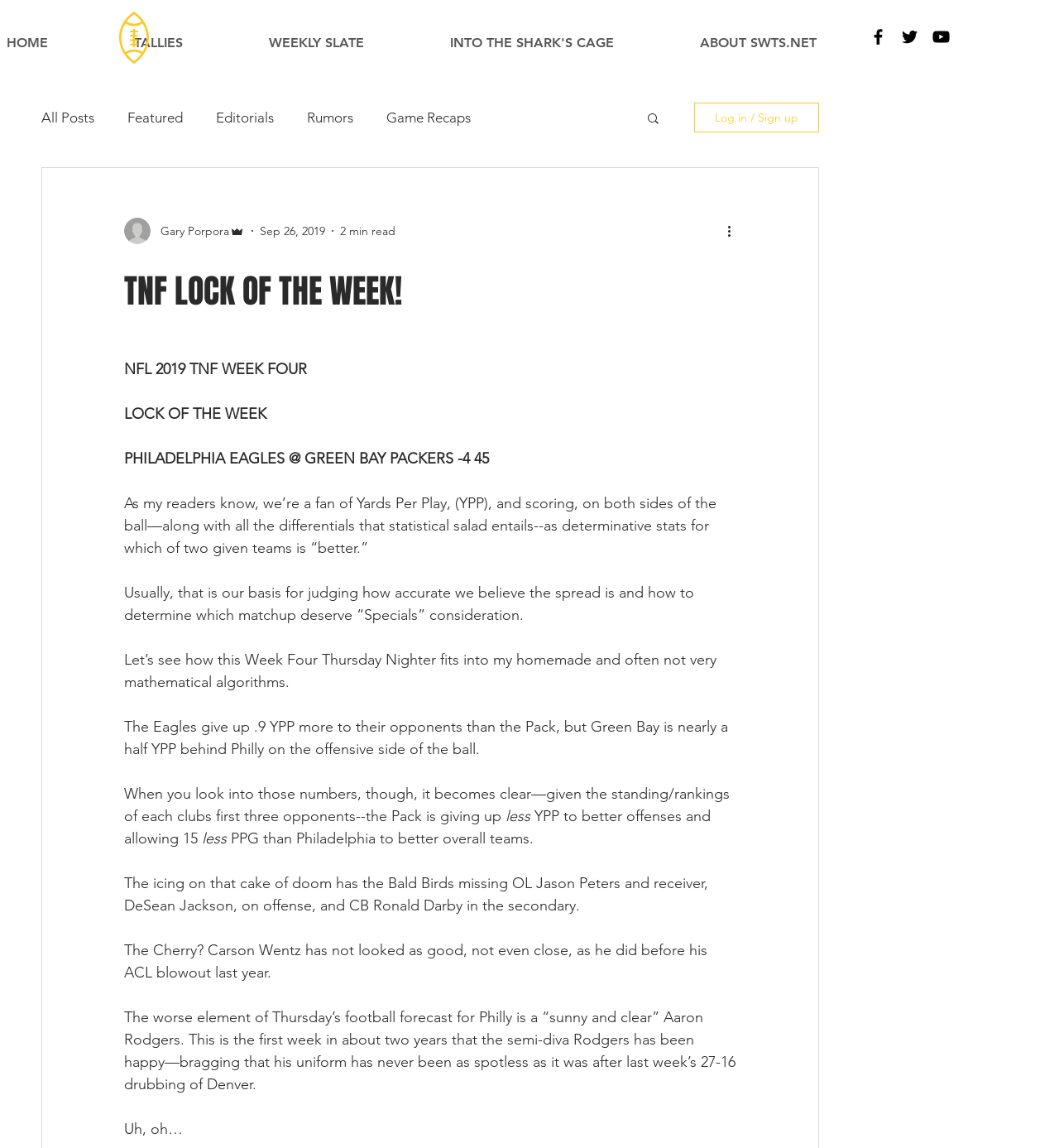Please extract the title of the webpage.

TNF LOCK OF THE WEEK!